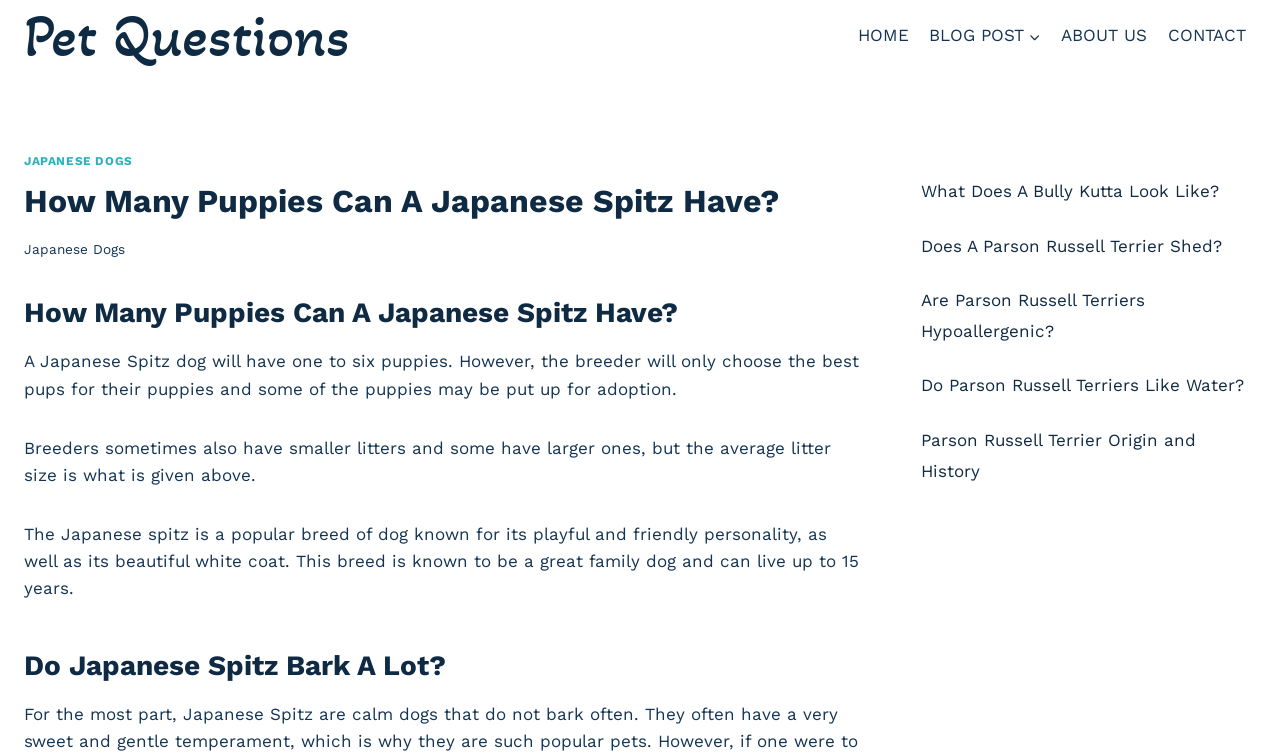Show the bounding box coordinates of the element that should be clicked to complete the task: "read about Japanese dogs".

[0.019, 0.205, 0.104, 0.223]